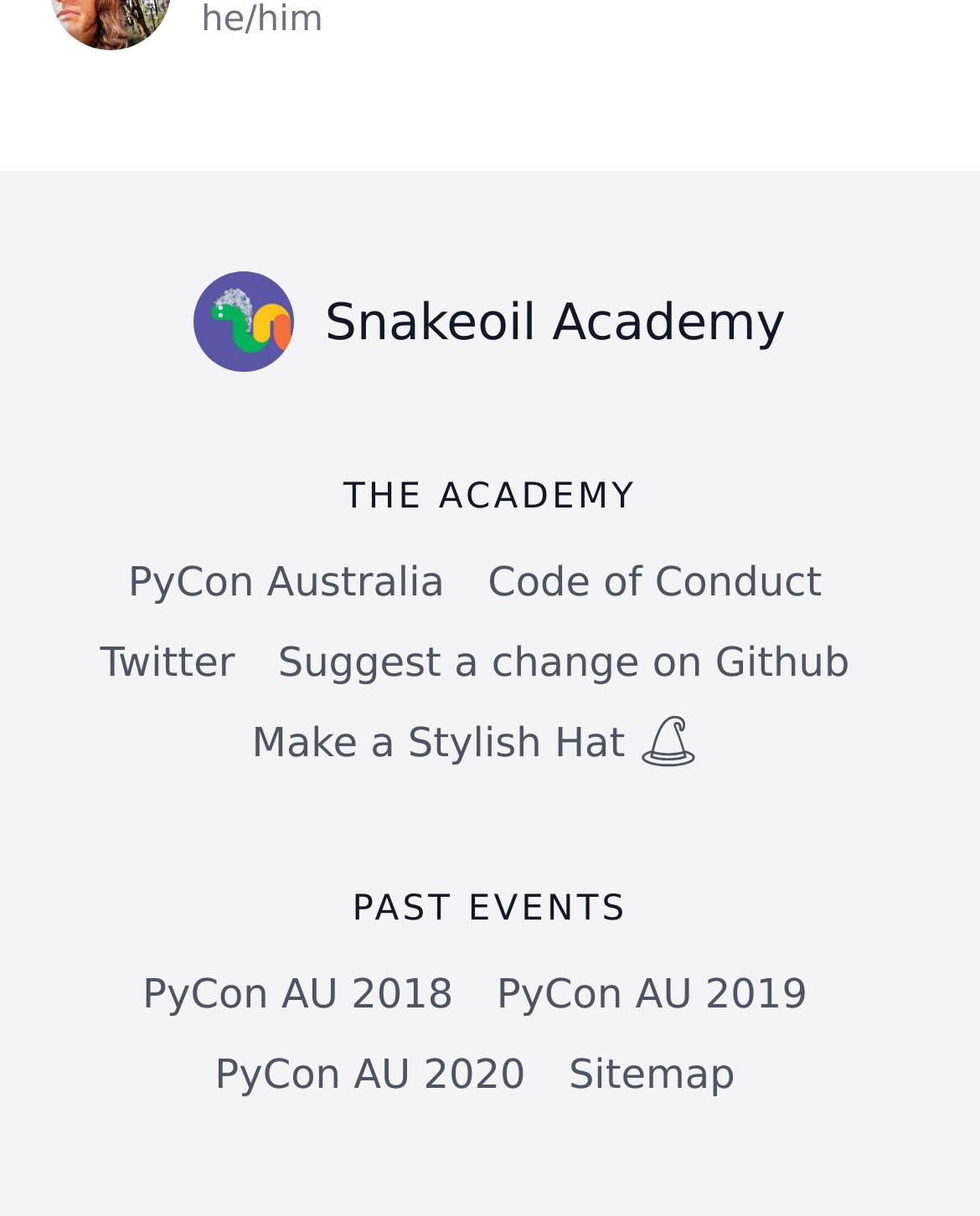Specify the bounding box coordinates of the area to click in order to execute this command: 'visit PyCon Australia'. The coordinates should consist of four float numbers ranging from 0 to 1, and should be formatted as [left, top, right, bottom].

[0.13, 0.446, 0.454, 0.512]